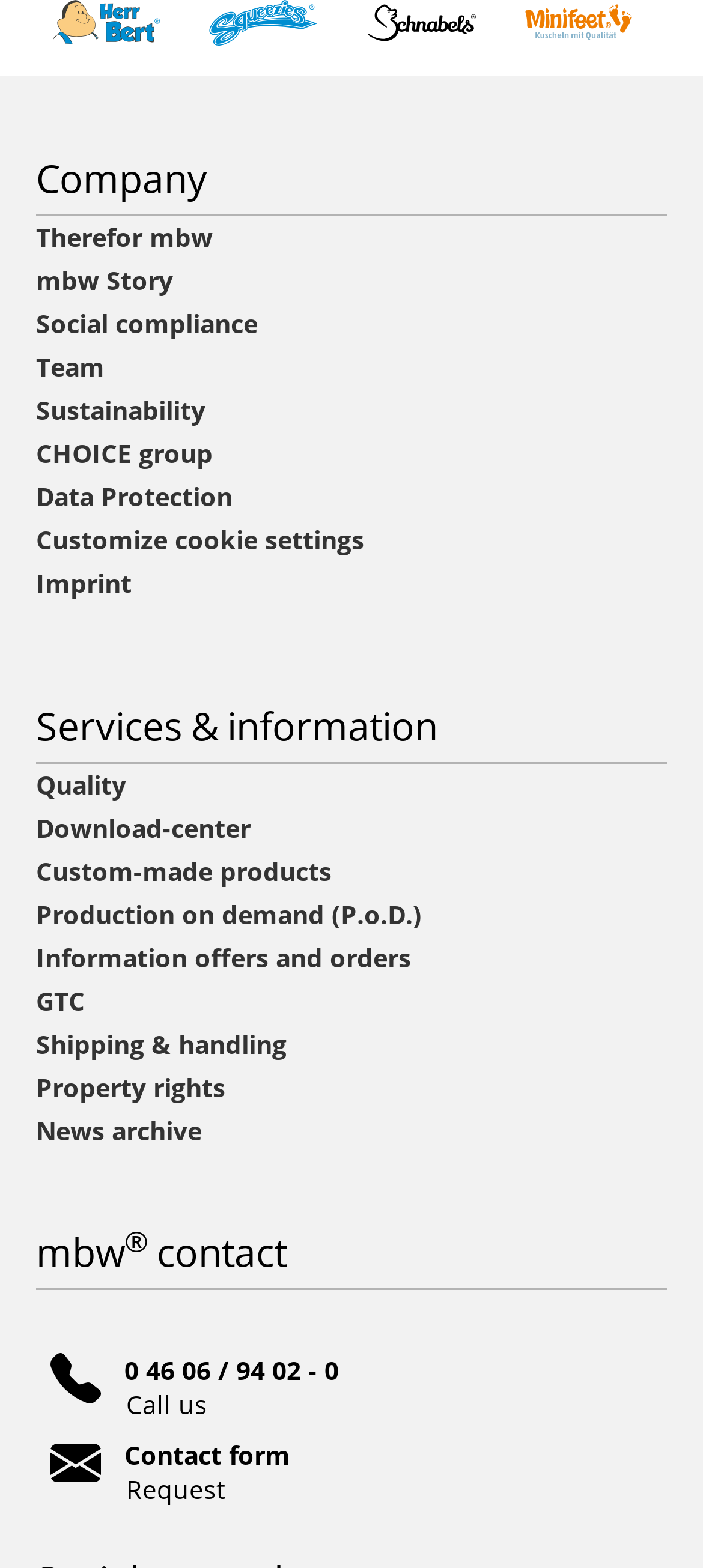What is the company name?
From the image, provide a succinct answer in one word or a short phrase.

MBW